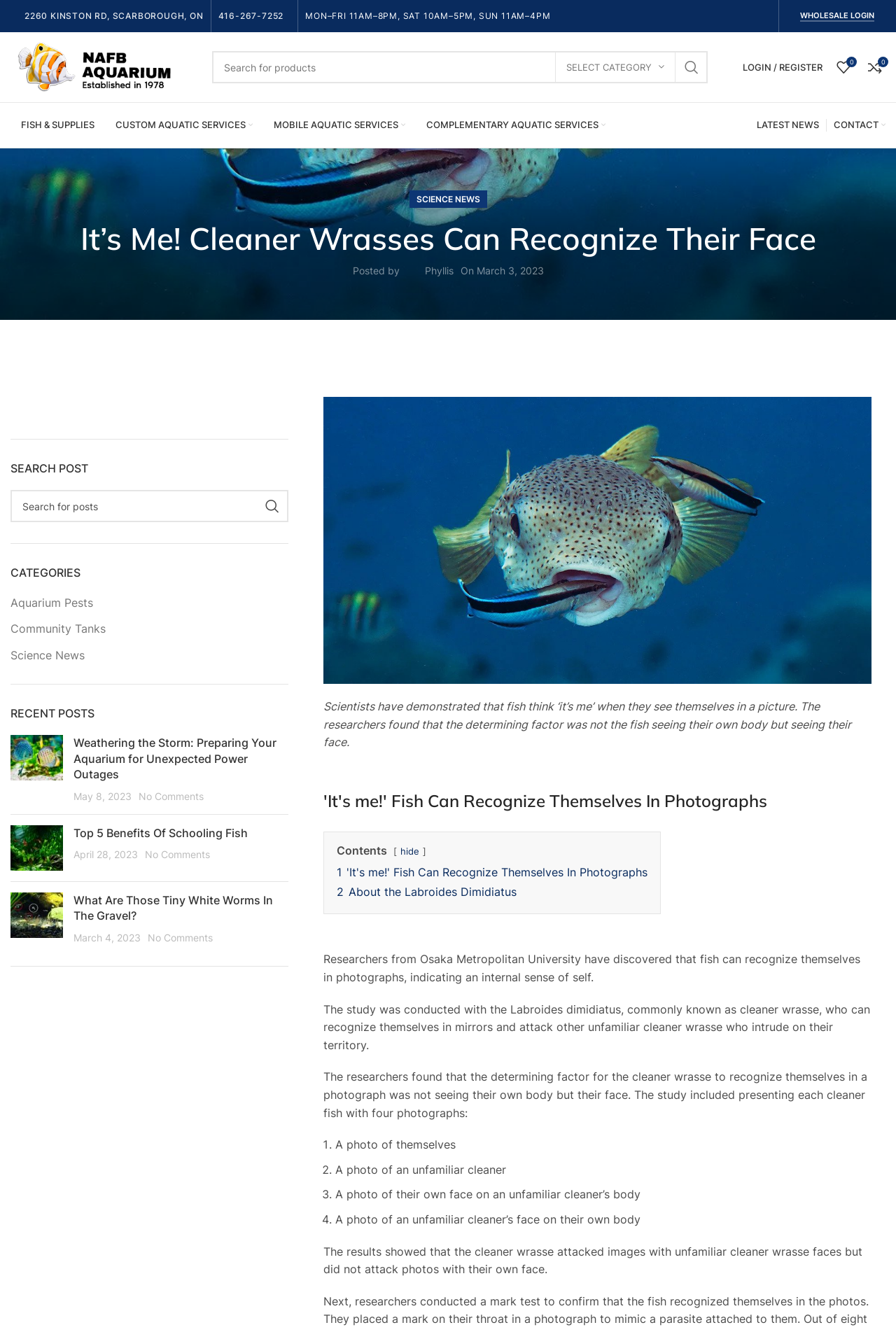What is the name of the author of the main article?
Answer the question with a single word or phrase by looking at the picture.

Phyllis